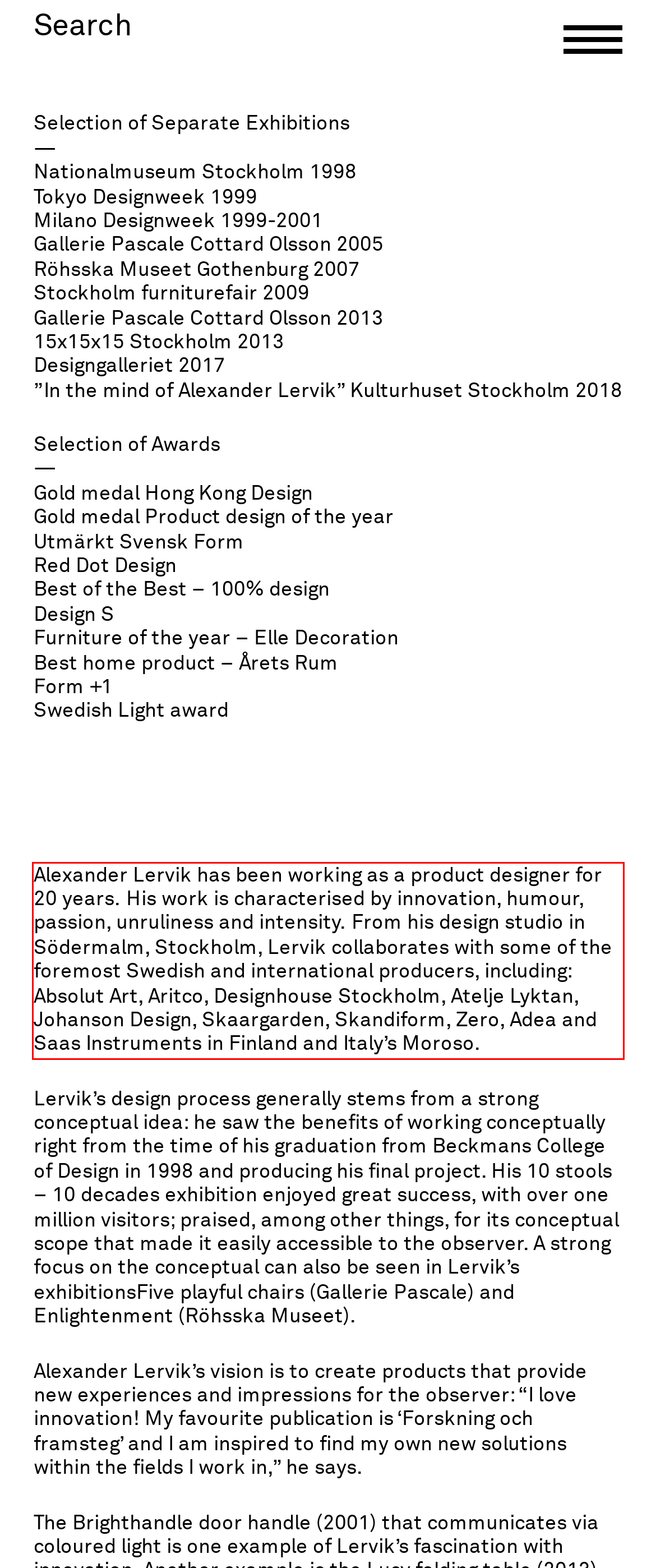Given a screenshot of a webpage, locate the red bounding box and extract the text it encloses.

Alexander Lervik has been working as a product designer for 20 years. His work is characterised by innovation, humour, passion, unruliness and intensity. From his design studio in Södermalm, Stockholm, Lervik collaborates with some of the foremost Swedish and international producers, including: Absolut Art, Aritco, Designhouse Stockholm, Atelje Lyktan, Johanson Design, Skaargarden, Skandiform, Zero, Adea and Saas Instruments in Finland and Italy’s Moroso.